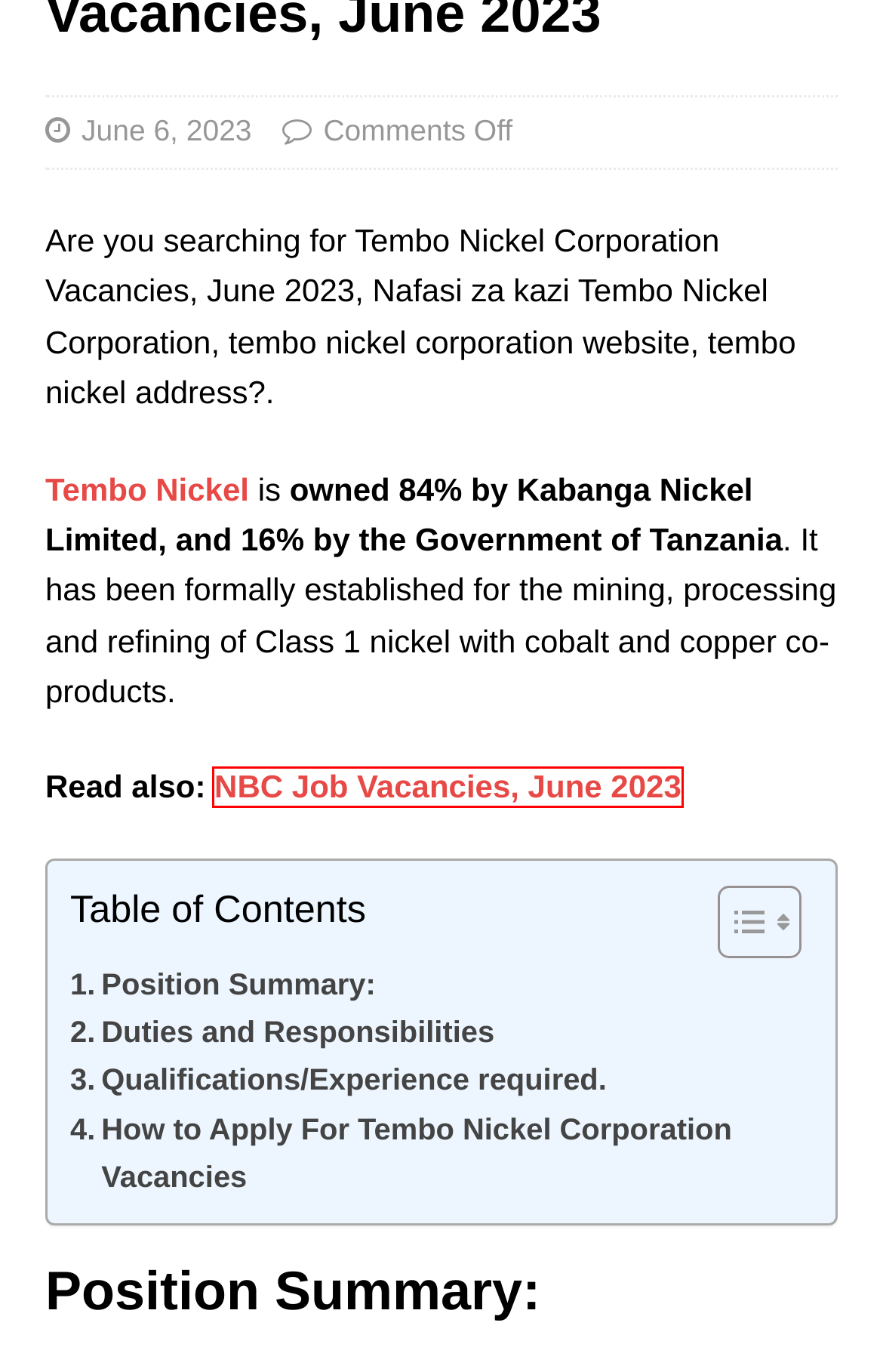You have a screenshot showing a webpage with a red bounding box highlighting an element. Choose the webpage description that best fits the new webpage after clicking the highlighted element. The descriptions are:
A. Latest TBC Job Vacancies June 2023
B. Post Job | Jobwikis
C. Yanga vs Simba line up today 2024 Live score
D. June 2023 | Jobwikis
E. Matokeo ya Simba vs Polisi Tanzania leo 06 June 2023
F. Latest NBC Job Vacancies June 2023
G. Jobs - Ajira Portal | Ajira yako | Nafasi za kazi | ajira leo | Tamisemi
H. Govchat App Login Guide 2024

F